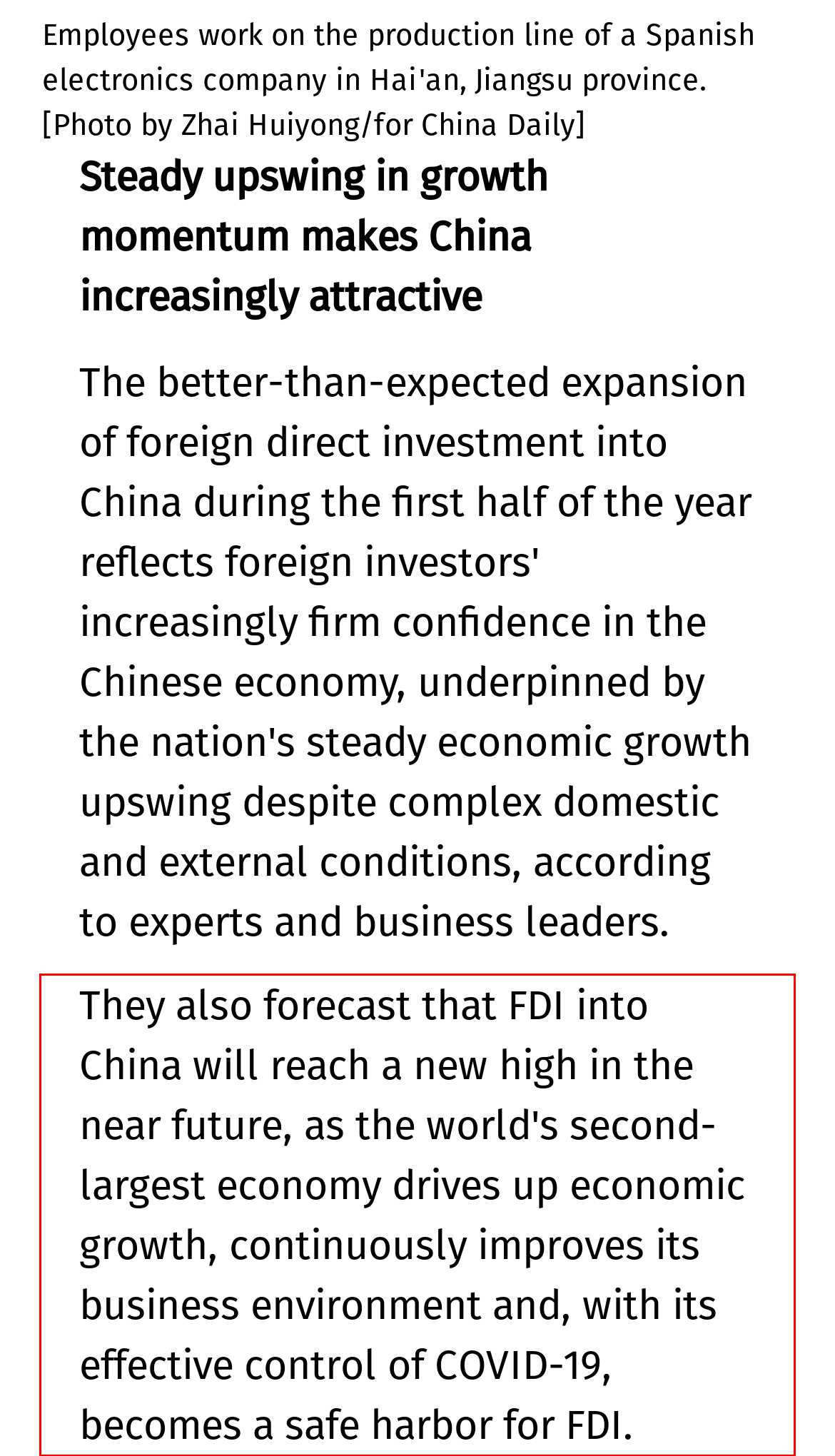Using the provided screenshot, read and generate the text content within the red-bordered area.

They also forecast that FDI into China will reach a new high in the near future, as the world's second-largest economy drives up economic growth, continuously improves its business environment and, with its effective control of COVID-19, becomes a safe harbor for FDI.